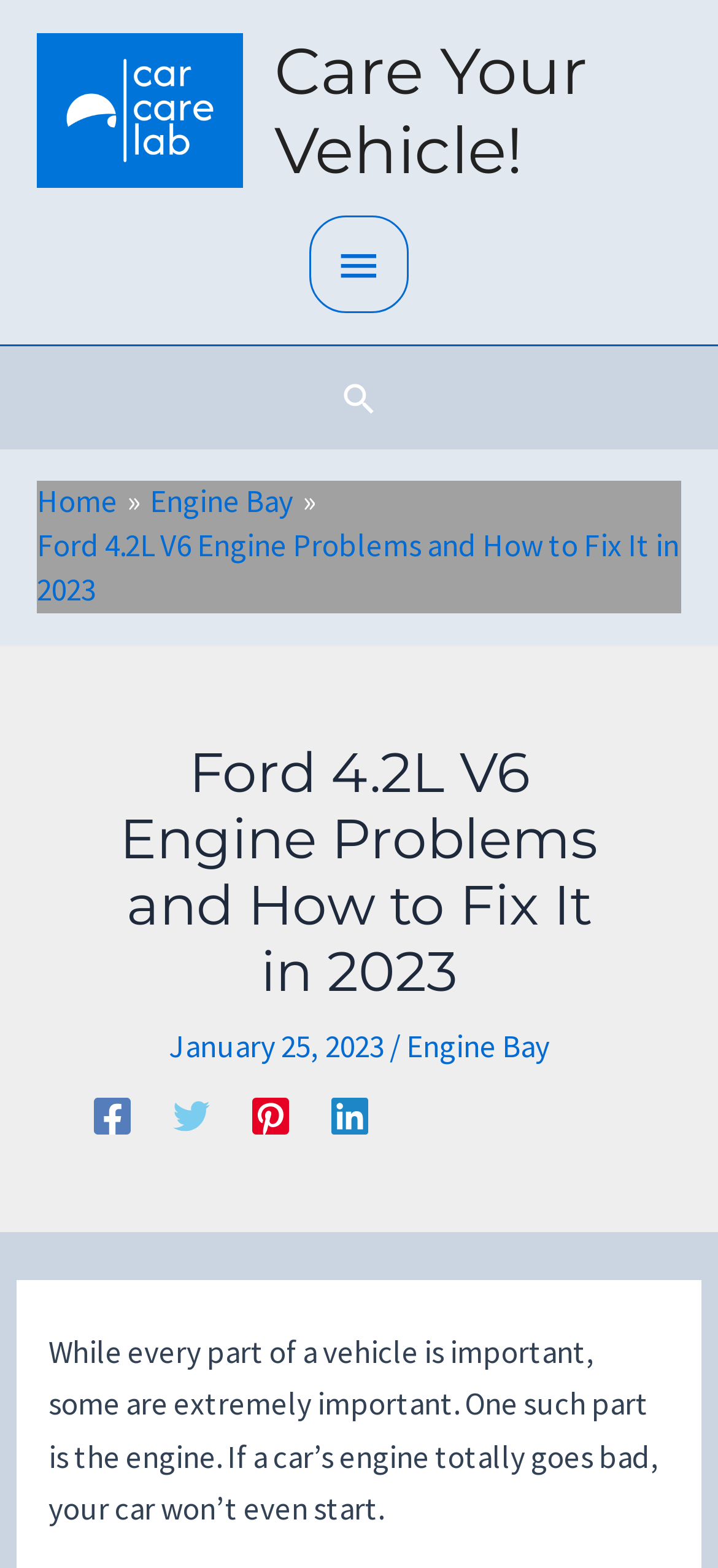Detail the features and information presented on the webpage.

This webpage is about Ford 4.2L V6 engine problems and how to fix them in 2023. At the top left, there is a logo image and a link to "Care Your Vehicle!" which is also the title of the webpage. Next to the logo, there is a main menu button. On the top right, there is a search icon link.

Below the top section, there is a navigation bar with breadcrumbs, showing the path "Home" > "Engine Bay" > "Ford 4.2L V6 Engine Problems and How to Fix It in 2023". The title of the webpage is also displayed as a heading below the navigation bar.

Further down, there is a section with the date "January 25, 2023" and a link to "Engine Bay". Below this section, there are social media links to Facebook, Twitter, Pinterest, and Linkedin, each with its corresponding icon image.

The main content of the webpage starts with a paragraph of text, which explains the importance of a car's engine, stating that if it fails, the car won't even start.